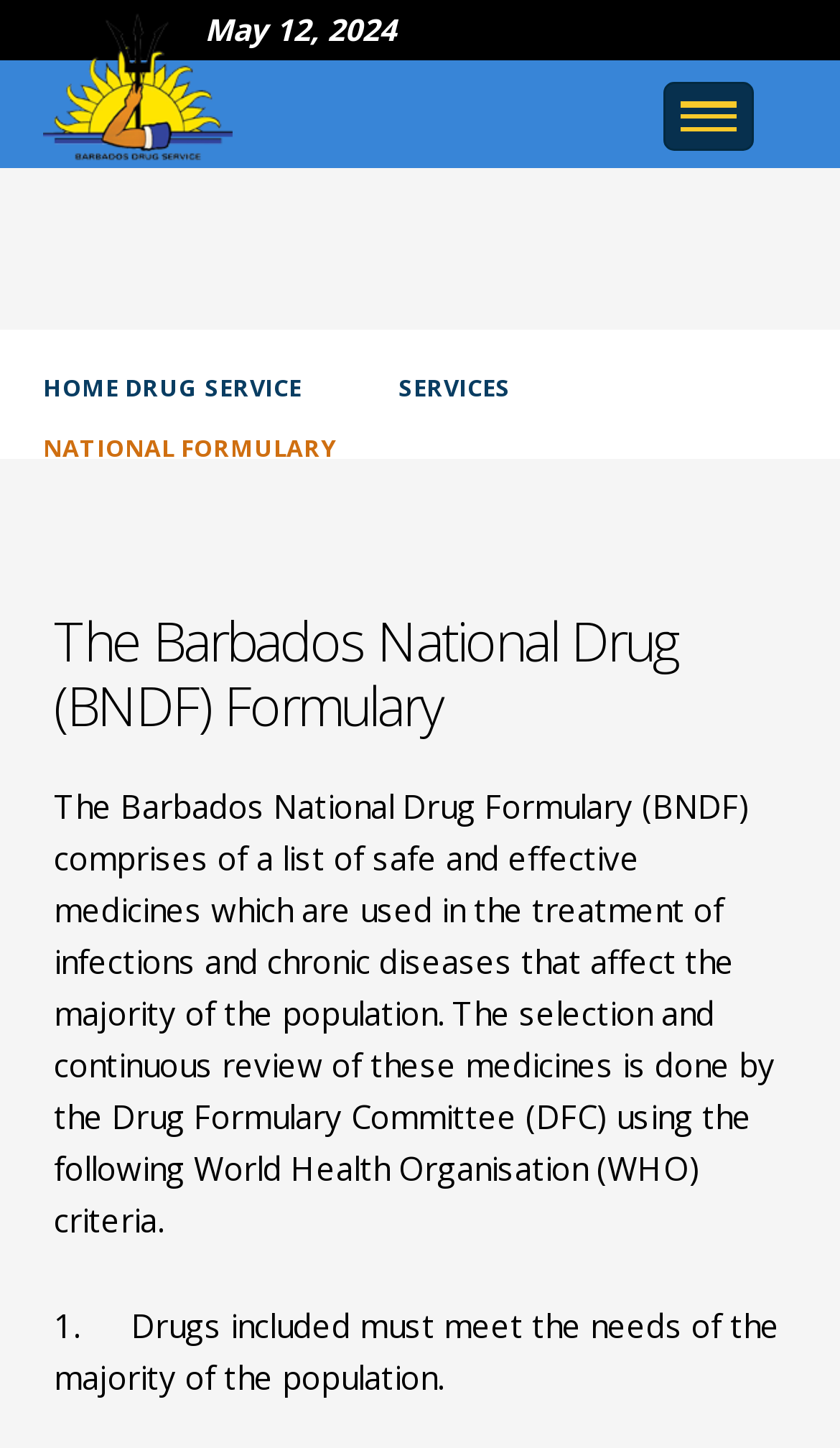Determine the bounding box of the UI element mentioned here: "Services". The coordinates must be in the format [left, top, right, bottom] with values ranging from 0 to 1.

[0.474, 0.257, 0.608, 0.279]